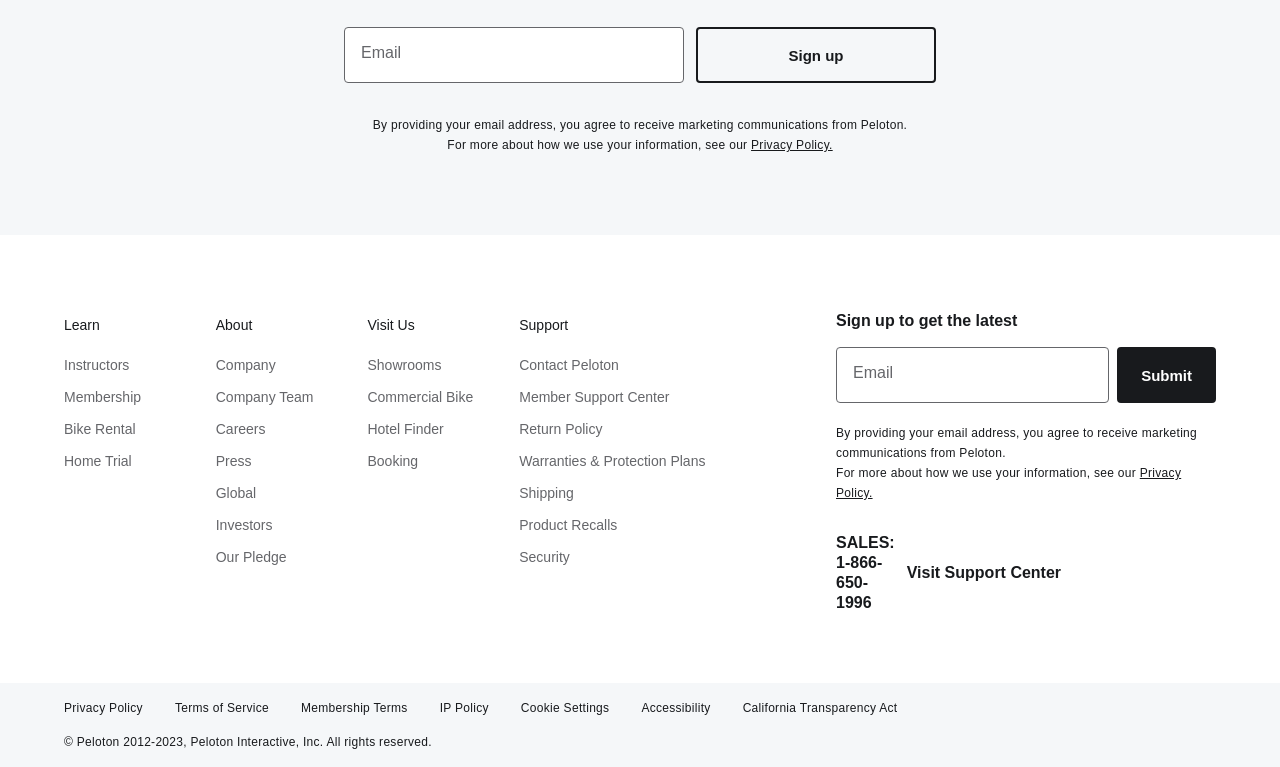Locate the bounding box coordinates of the area to click to fulfill this instruction: "Sign up". The bounding box should be presented as four float numbers between 0 and 1, in the order [left, top, right, bottom].

[0.544, 0.035, 0.731, 0.108]